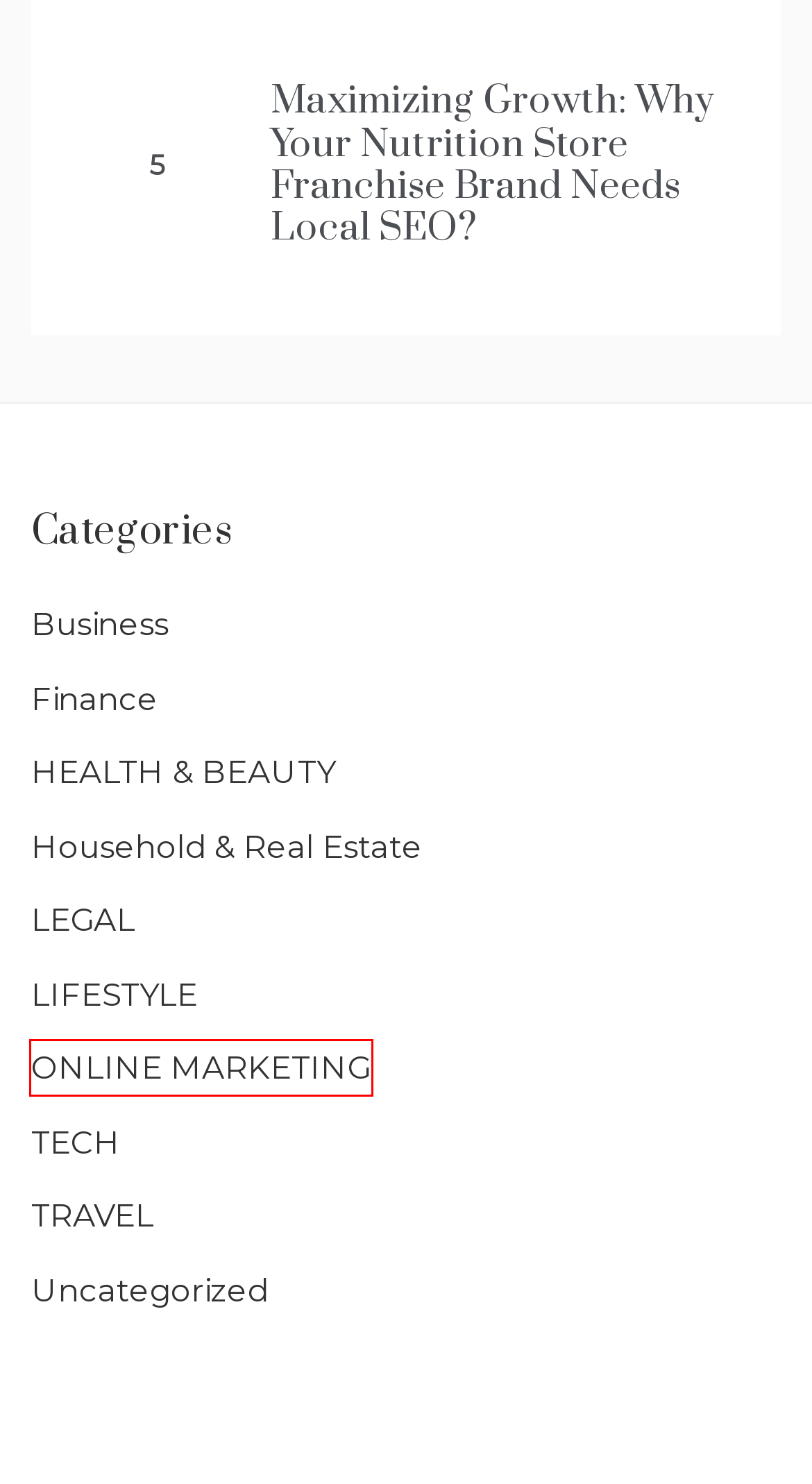Given a webpage screenshot with a UI element marked by a red bounding box, choose the description that best corresponds to the new webpage that will appear after clicking the element. The candidates are:
A. Finance Archives - Blogger, Interrupted
B. ONLINE MARKETING Archives - Blogger, Interrupted
C. Maximizing Growth: Why Your Nutrition Store Franchise Brand Needs Local SEO? - Blogger, Interrupted
D. HEALTH & BEAUTY Archives - Blogger, Interrupted
E. LIFESTYLE Archives - Blogger, Interrupted
F. Household & Real Estate Archives - Blogger, Interrupted
G. Uncategorized Archives - Blogger, Interrupted
H. Business Archives - Blogger, Interrupted

B